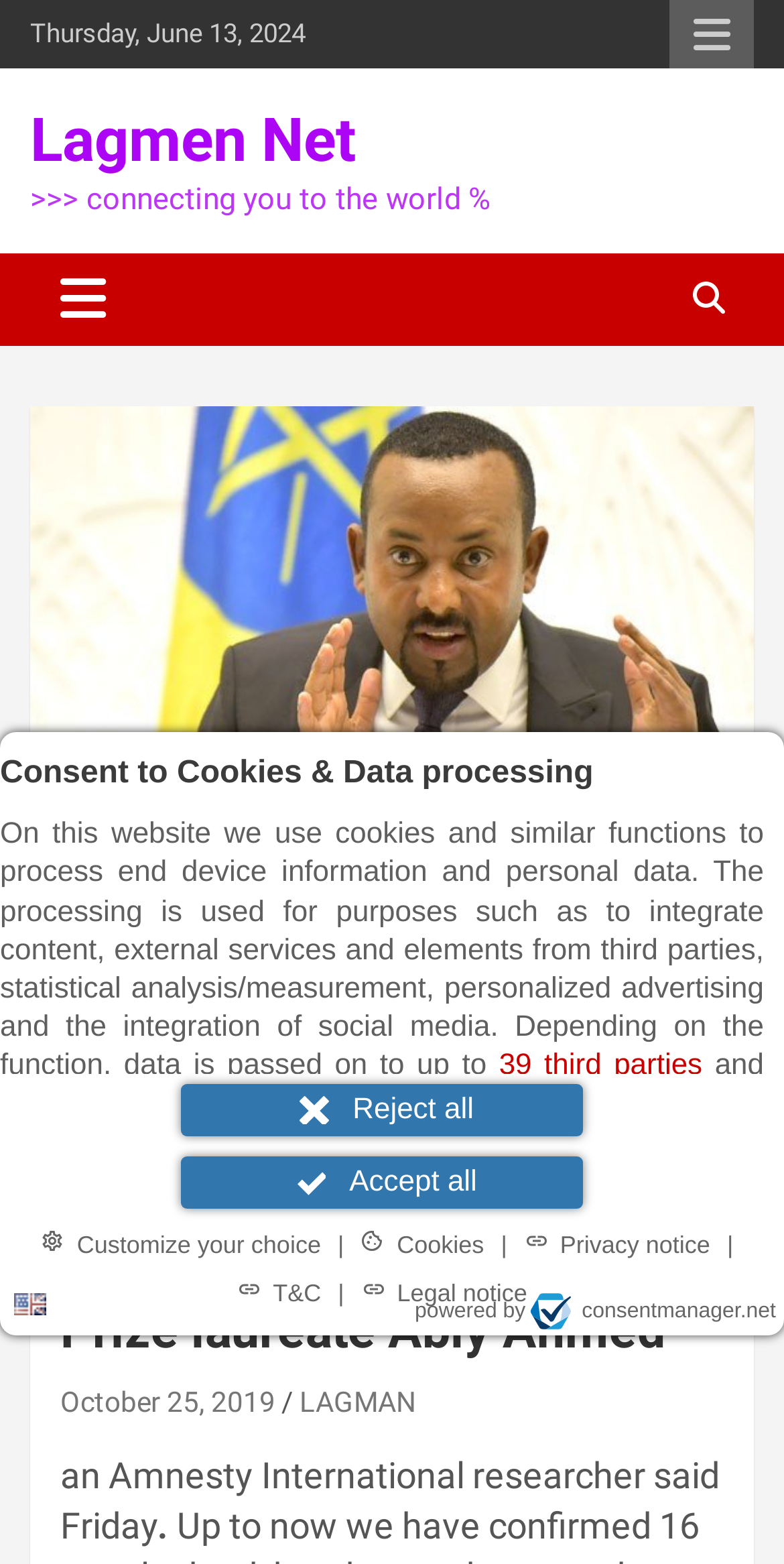Please identify the bounding box coordinates of the clickable element to fulfill the following instruction: "read about dental mercury". The coordinates should be four float numbers between 0 and 1, i.e., [left, top, right, bottom].

None